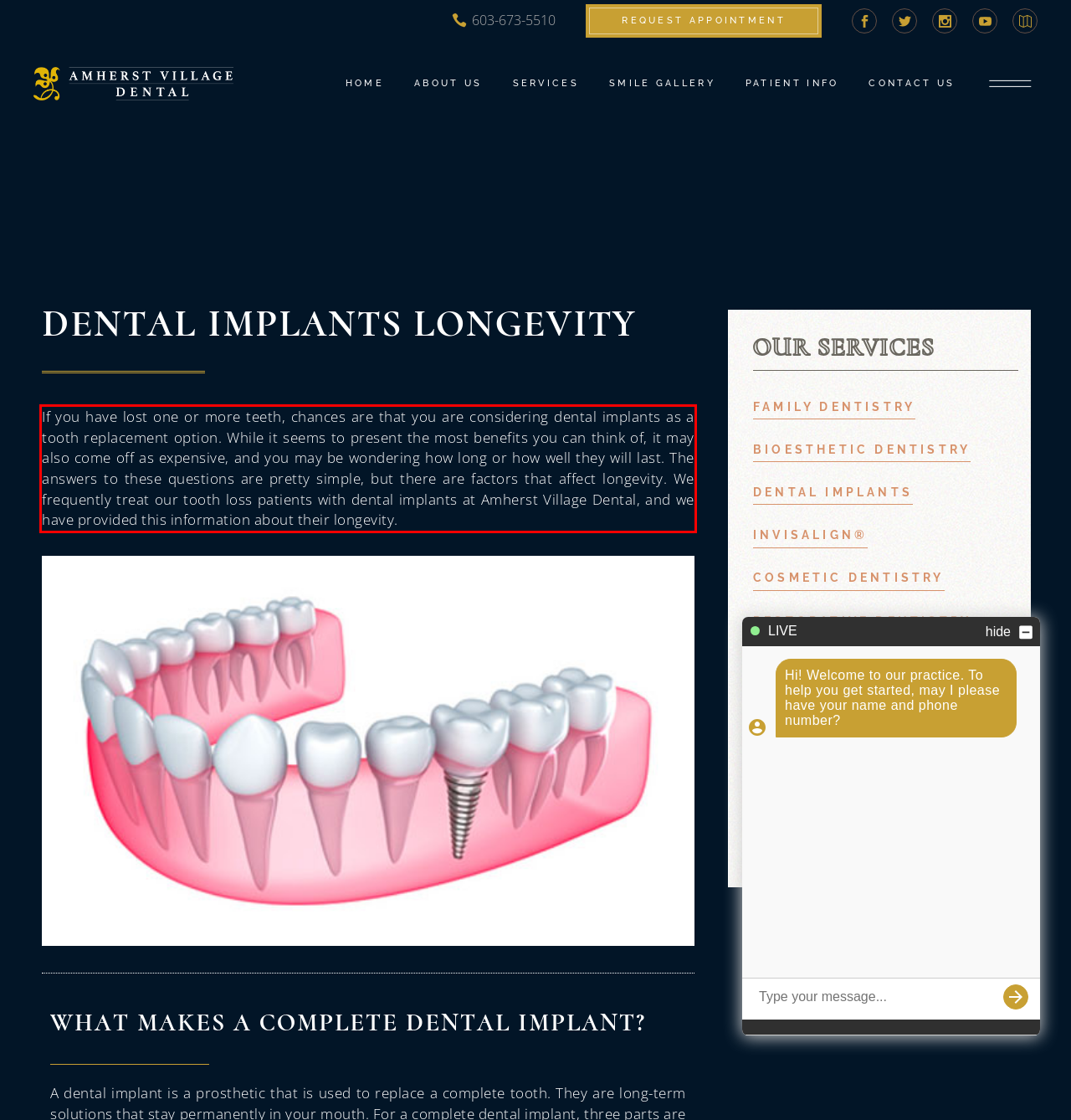Using the provided screenshot, read and generate the text content within the red-bordered area.

If you have lost one or more teeth, chances are that you are considering dental implants as a tooth replacement option. While it seems to present the most benefits you can think of, it may also come off as expensive, and you may be wondering how long or how well they will last. The answers to these questions are pretty simple, but there are factors that affect longevity. We frequently treat our tooth loss patients with dental implants at Amherst Village Dental, and we have provided this information about their longevity.